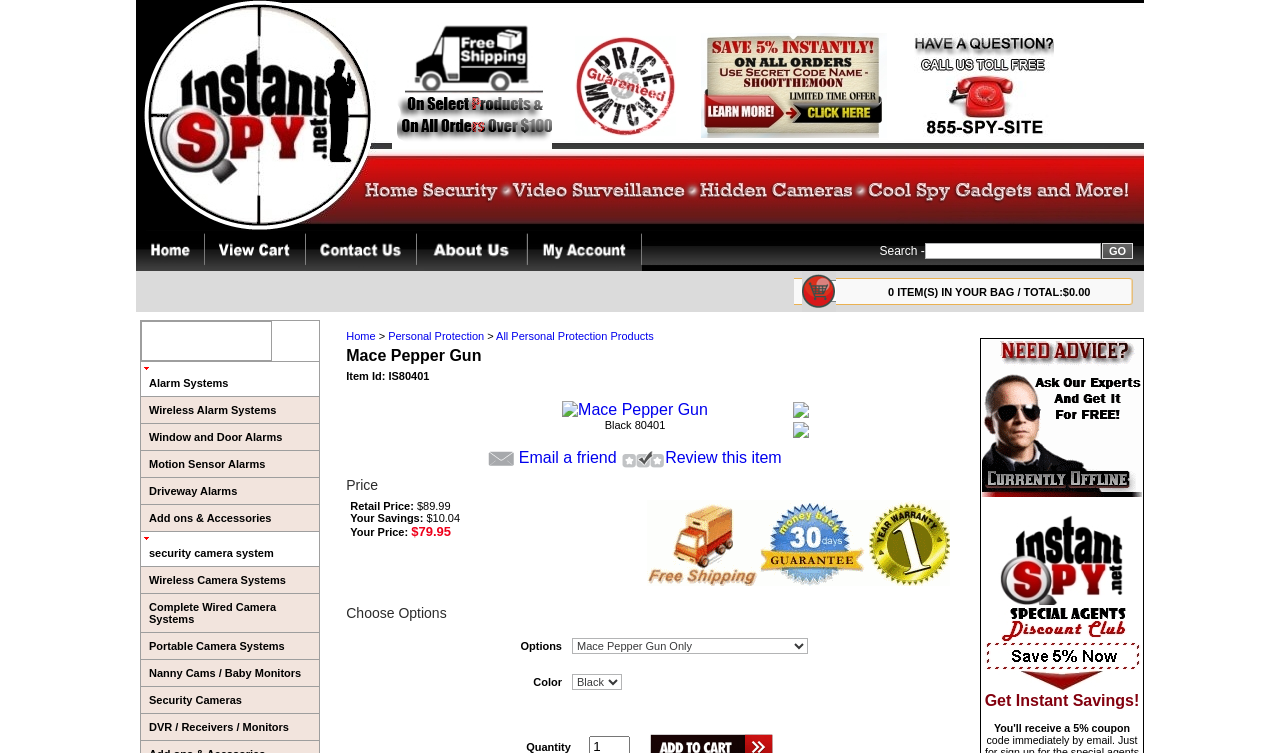What is the current total in the shopping bag?
Based on the image, give a concise answer in the form of a single word or short phrase.

$0.00